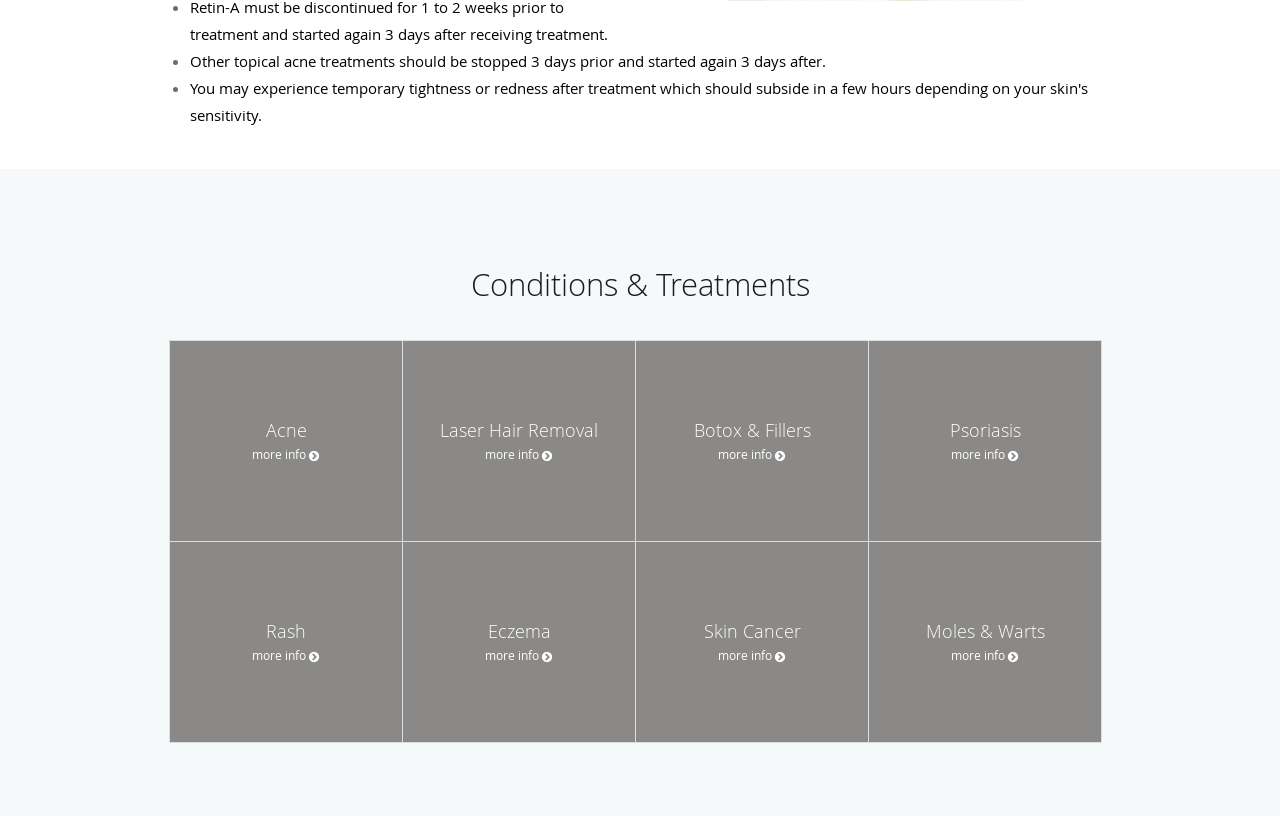Please identify the bounding box coordinates of the element that needs to be clicked to execute the following command: "Get information about laser hair removal". Provide the bounding box using four float numbers between 0 and 1, formatted as [left, top, right, bottom].

[0.315, 0.418, 0.496, 0.663]